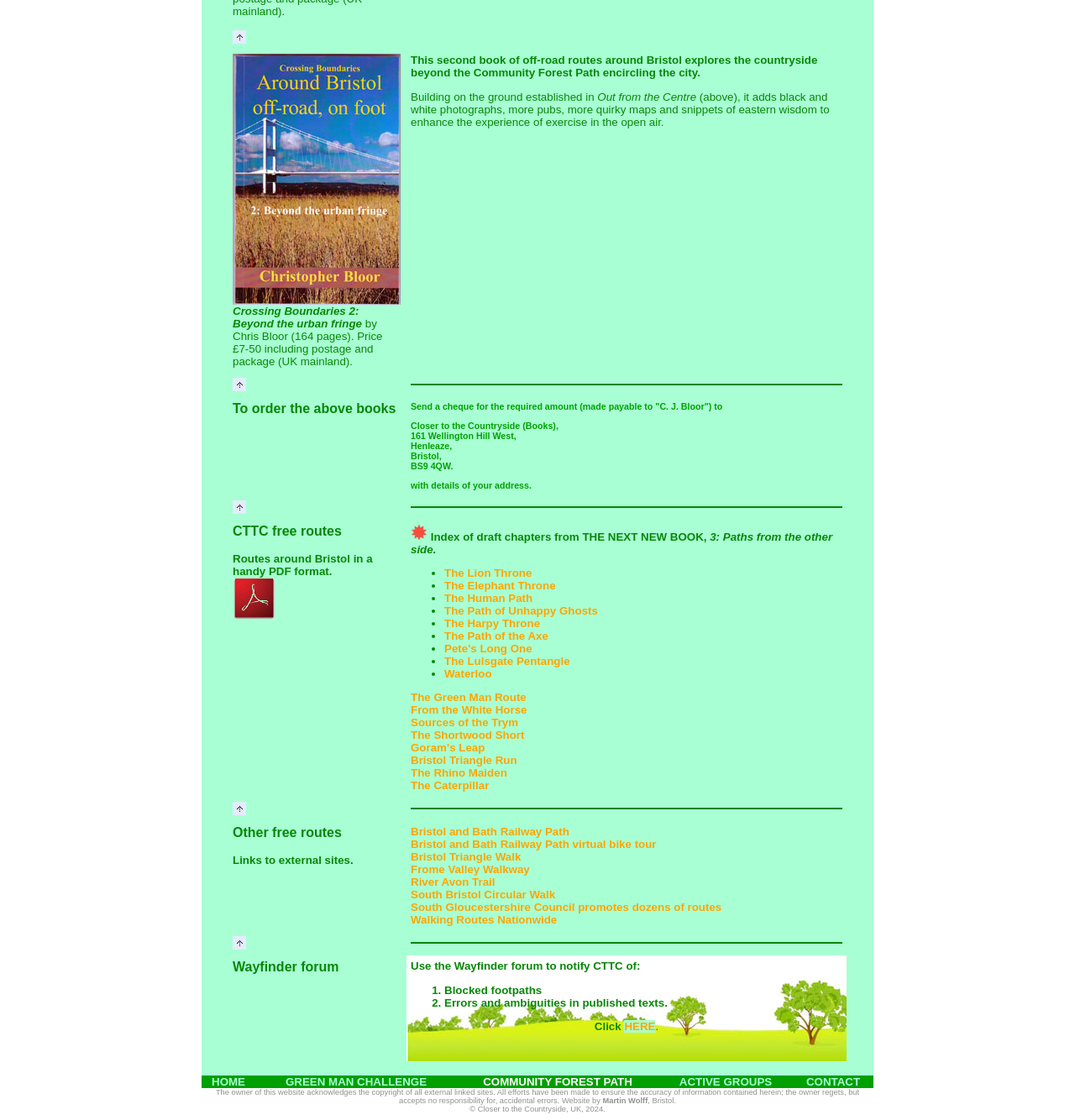Find the bounding box coordinates for the HTML element specified by: "Goram's Leap".

[0.382, 0.662, 0.451, 0.673]